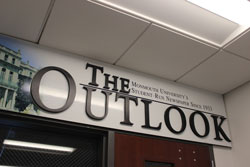Answer the question in one word or a short phrase:
In what year did the newspaper start operating?

1911